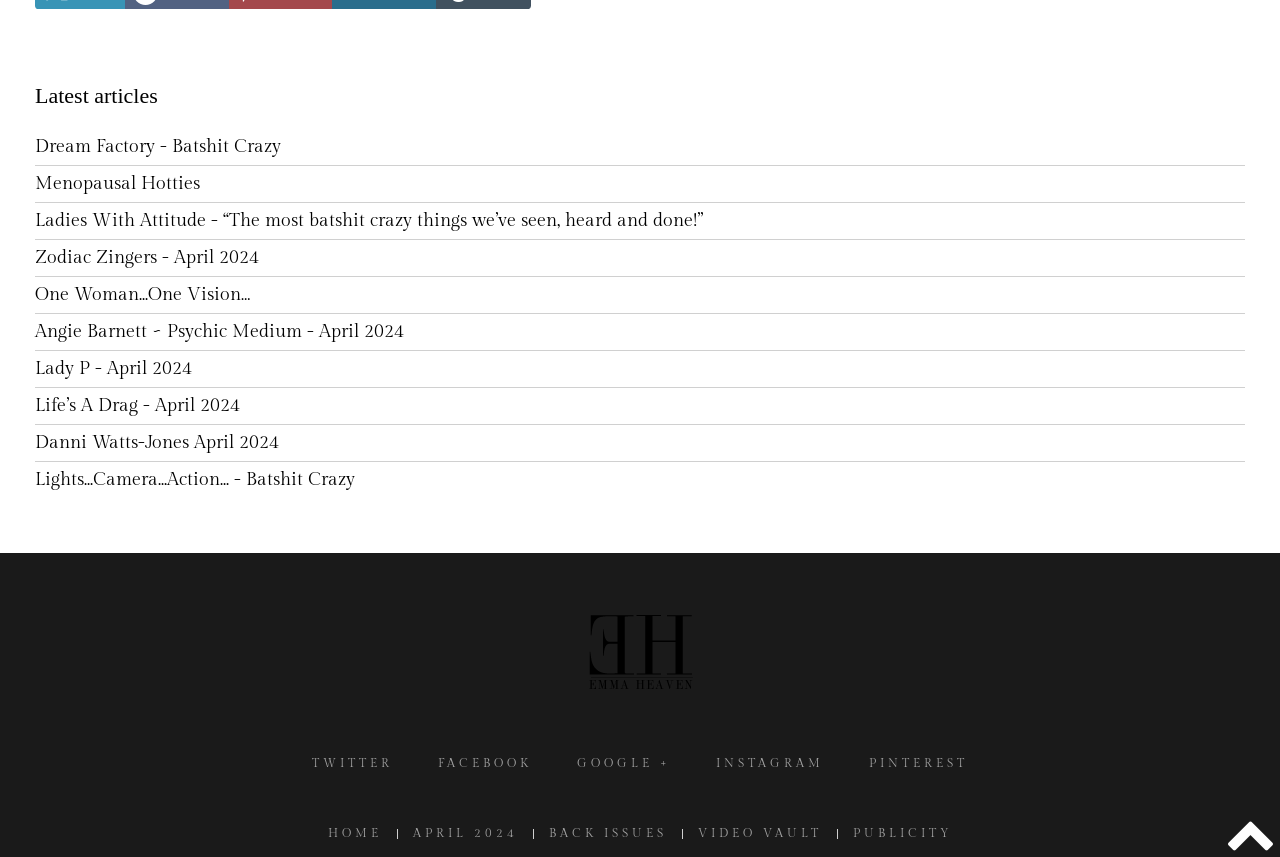Based on the element description One Woman...One Vision…, identify the bounding box of the UI element in the given webpage screenshot. The coordinates should be in the format (top-left x, top-left y, bottom-right x, bottom-right y) and must be between 0 and 1.

[0.027, 0.331, 0.195, 0.356]